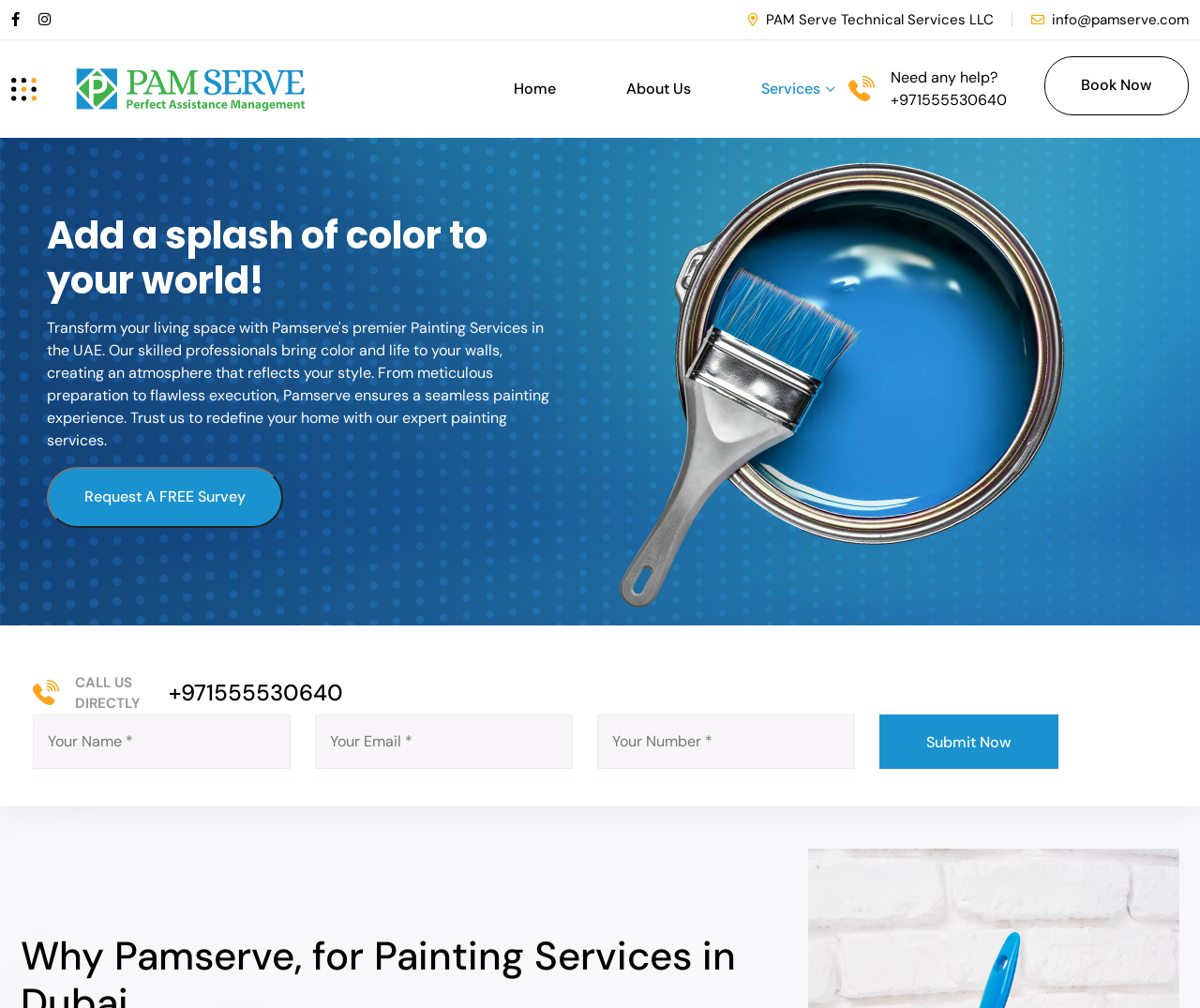Determine the bounding box coordinates of the clickable area required to perform the following instruction: "Book now". The coordinates should be represented as four float numbers between 0 and 1: [left, top, right, bottom].

[0.87, 0.056, 0.991, 0.114]